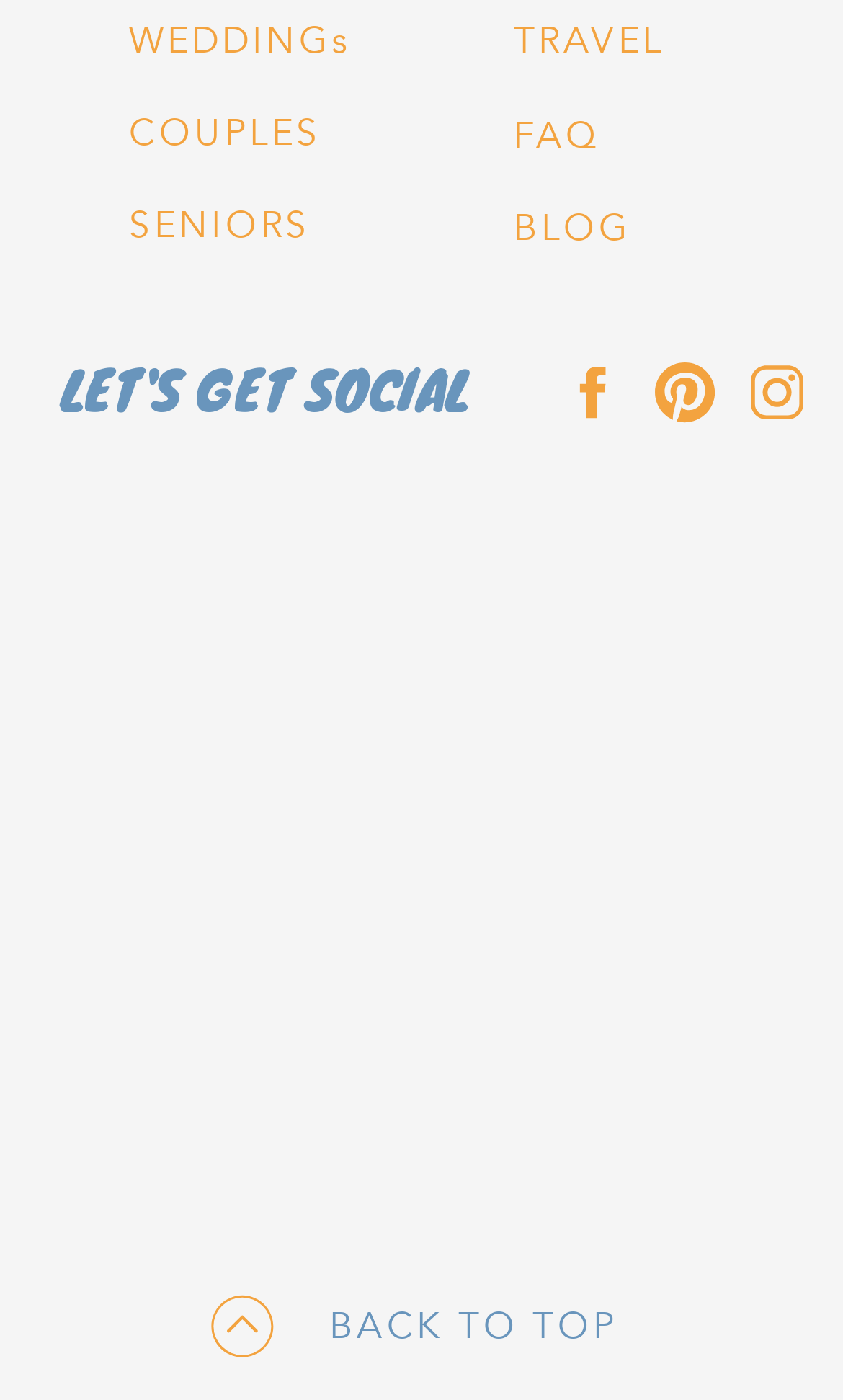From the details in the image, provide a thorough response to the question: What is the category of the link with the text 'SENIORS'?

I found a link with the text 'SENIORS', which is likely a category or a section of the webpage related to seniors.